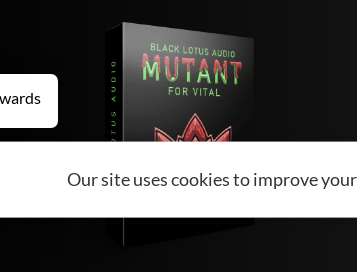Reply to the question with a single word or phrase:
What type of music production is the product intended for?

Electronic